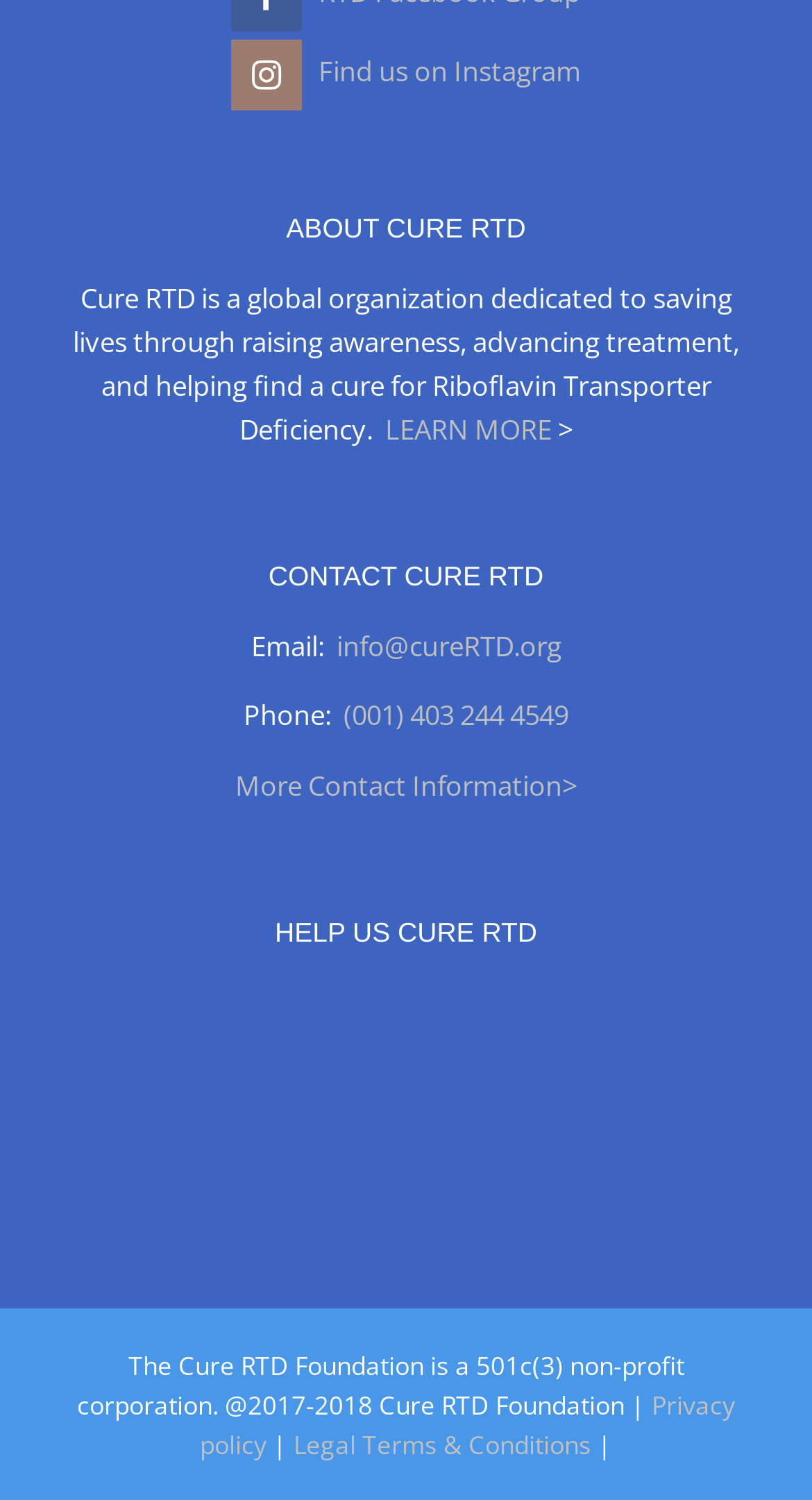Given the element description "LEARN MORE" in the screenshot, predict the bounding box coordinates of that UI element.

[0.474, 0.273, 0.679, 0.298]